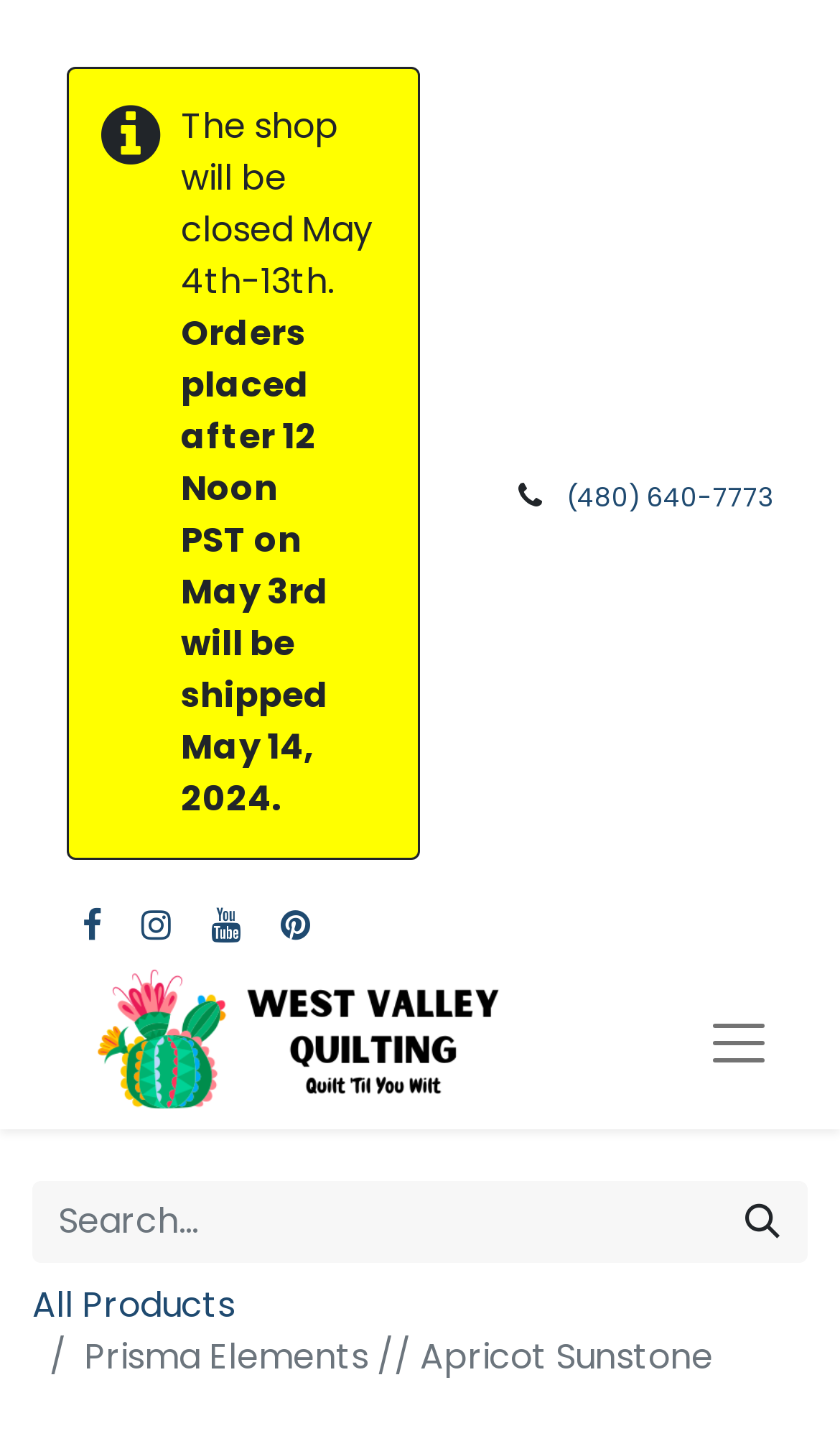Answer the following query concisely with a single word or phrase:
What is the logo of the website?

West Valley Quilting